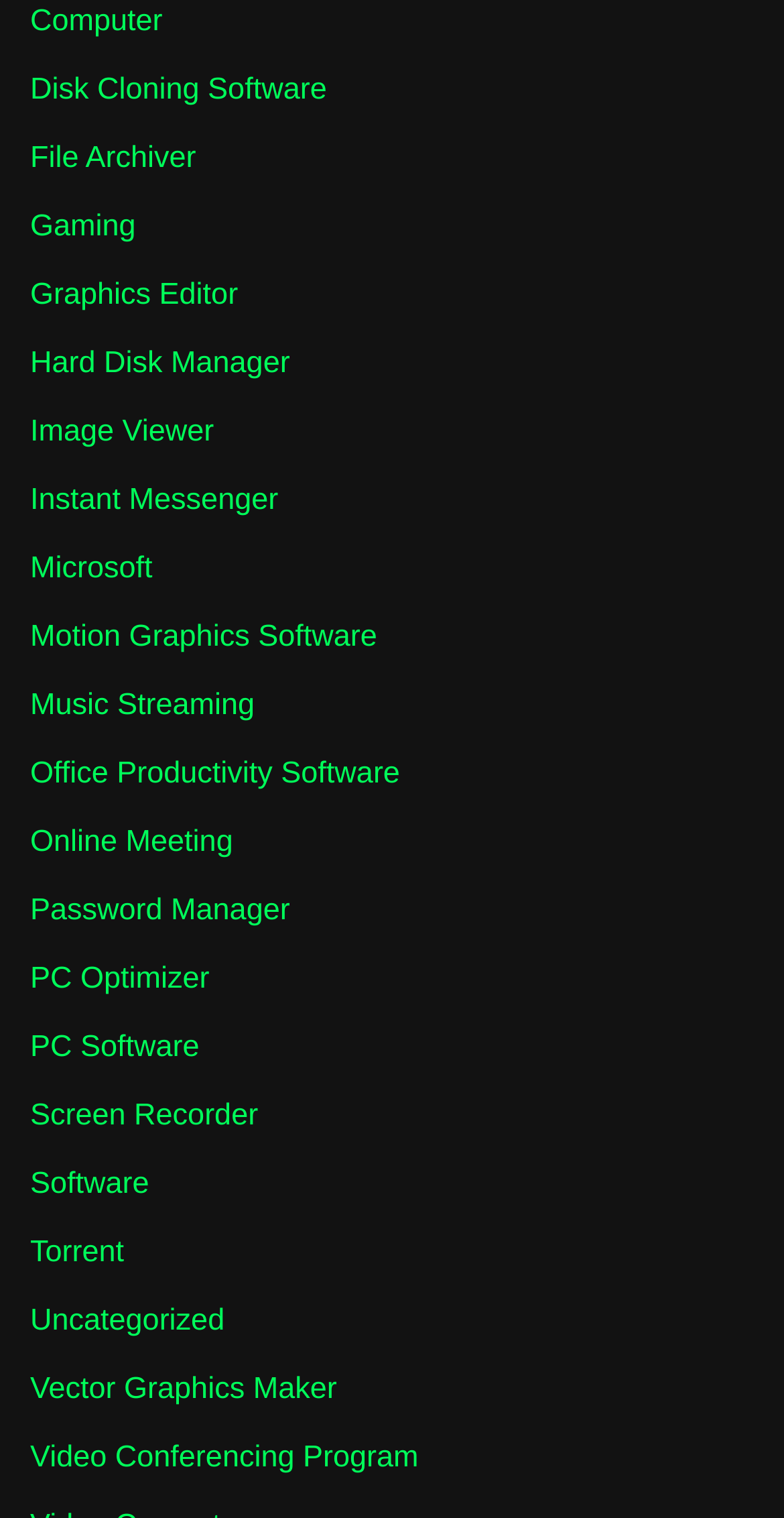How many software categories are listed?
Refer to the image and answer the question using a single word or phrase.

20